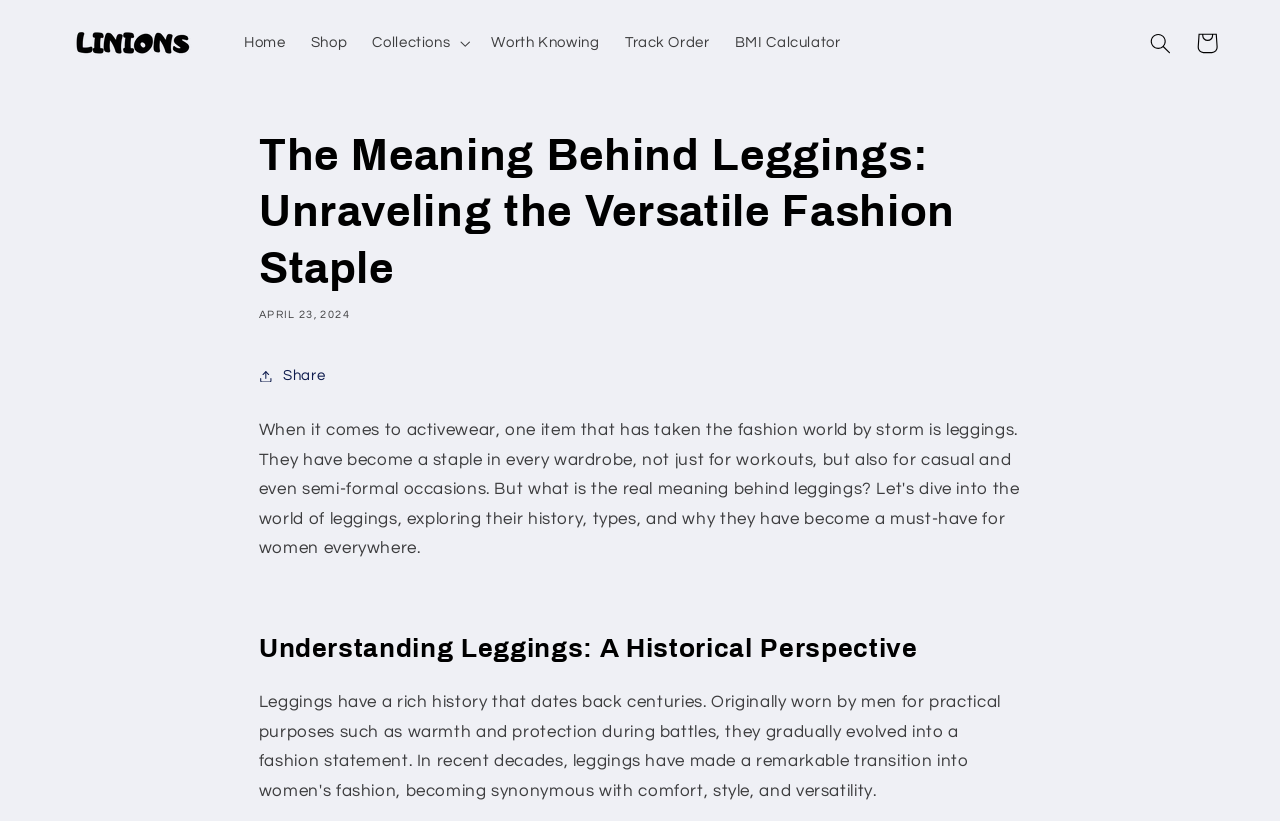Can you extract the primary headline text from the webpage?

The Meaning Behind Leggings: Unraveling the Versatile Fashion Staple